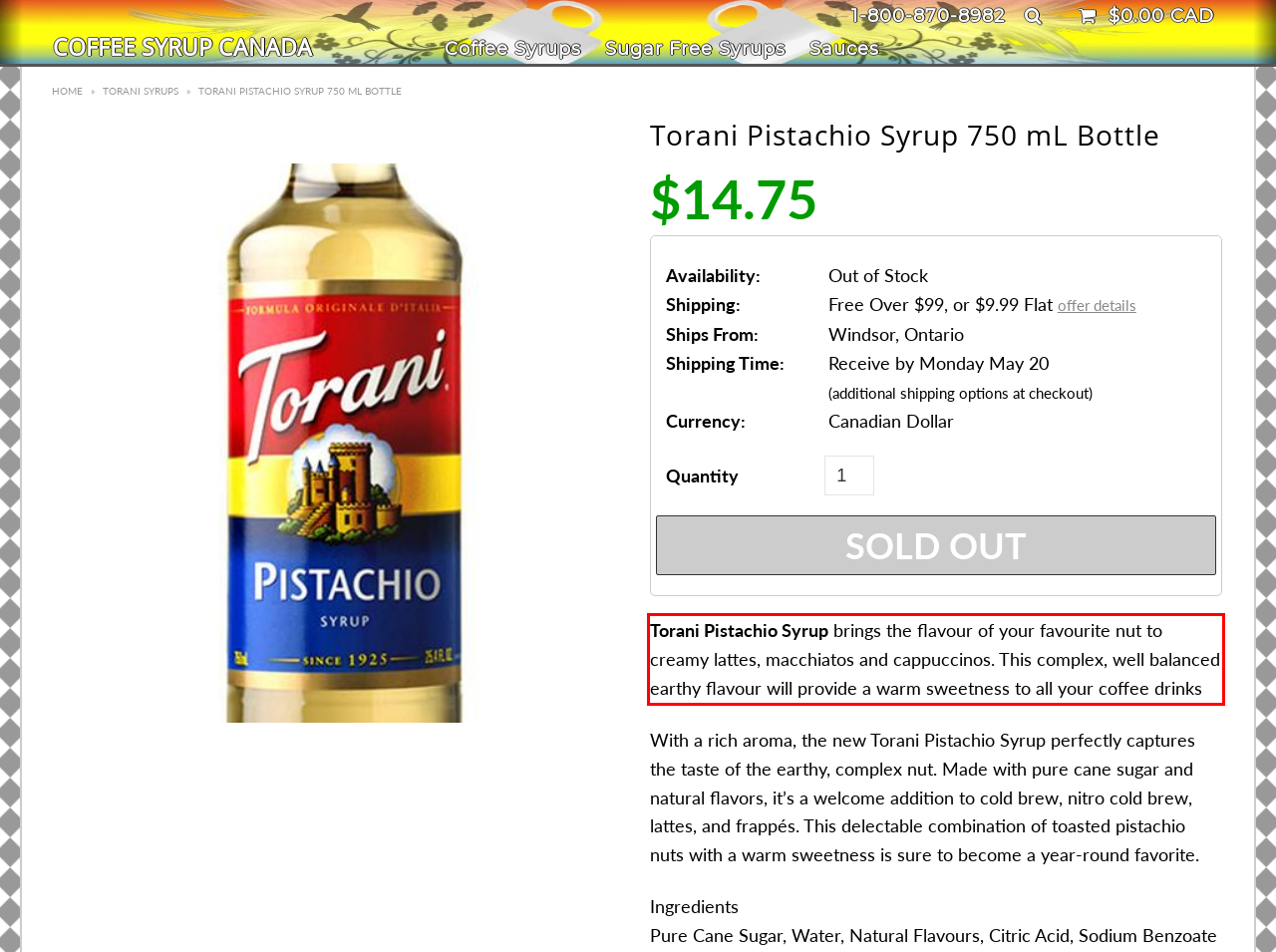Identify the text within the red bounding box on the webpage screenshot and generate the extracted text content.

Torani Pistachio Syrup brings the flavour of your favourite nut to creamy lattes, macchiatos and cappuccinos. This complex, well balanced earthy flavour will provide a warm sweetness to all your coffee drinks